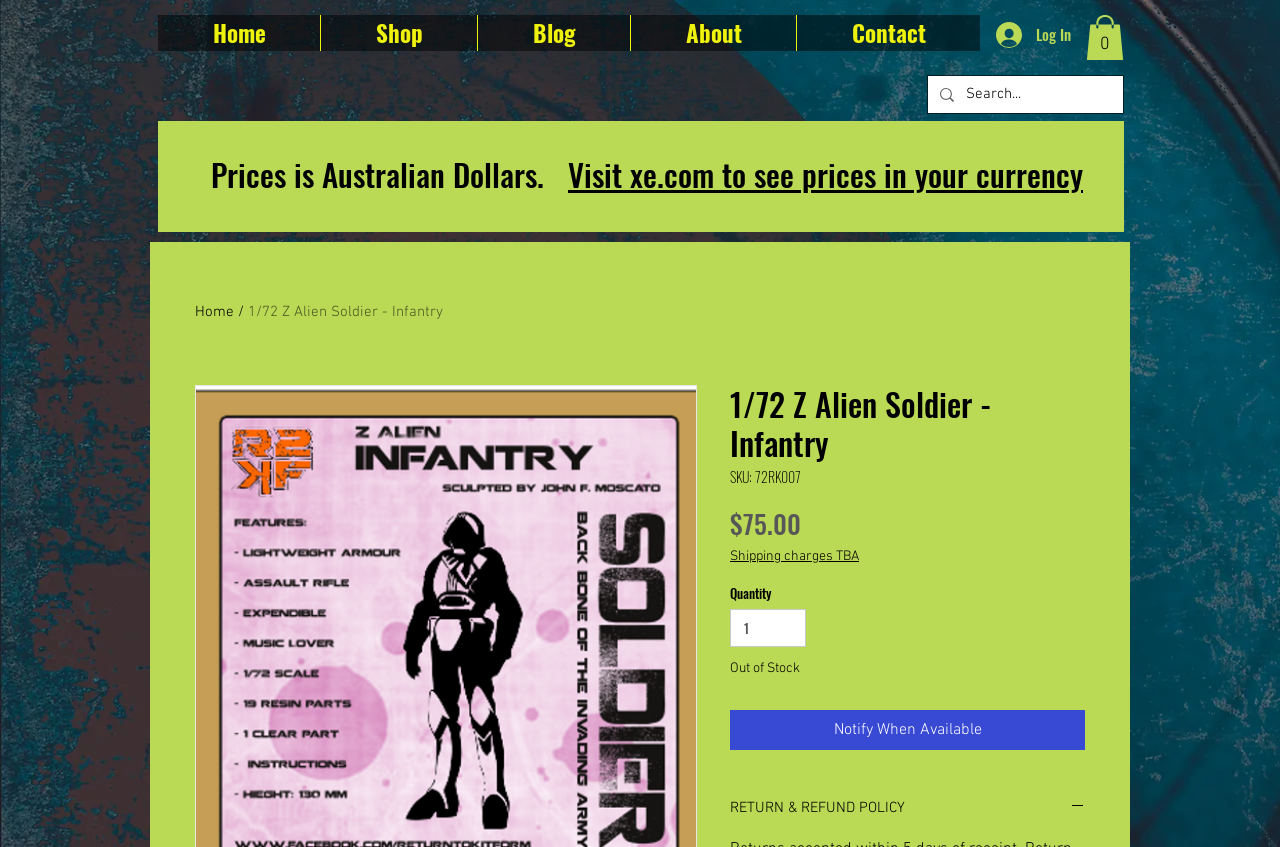Elaborate on the different components and information displayed on the webpage.

This webpage is about a product, specifically a 1/72 scale Z-Alien Soldier resin kit. At the top, there is a navigation menu with links to "Home", "Shop", "Blog", "About", and "Contact". Next to the navigation menu, there is a "Log In" button and a cart icon with the text "Cart with 0 items". 

Below the navigation menu, there is a search bar with a magnifying glass icon and a text input field. The search bar is accompanied by a message stating that prices are in Australian Dollars and provides a link to convert the prices to other currencies.

The main content of the webpage is dedicated to the product description. The product title, "1/72 Z Alien Soldier - Infantry", is displayed prominently, along with the SKU number and price, which is $75.00. There is also a button to check shipping charges and a quantity selector. The product is currently out of stock, and there is a button to notify when it becomes available. 

Additionally, there is a section about the return and refund policy, which can be expanded to reveal more information. The webpage has a clean and organized layout, making it easy to navigate and find the necessary information about the product.